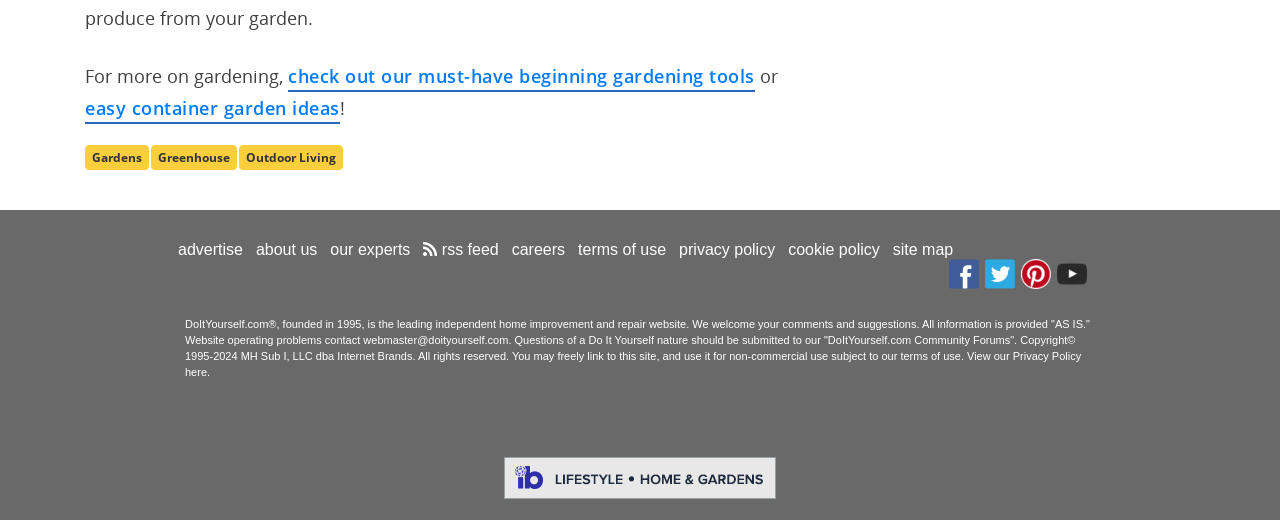Locate the bounding box coordinates of the region to be clicked to comply with the following instruction: "check out our must-have beginning gardening tools". The coordinates must be four float numbers between 0 and 1, in the form [left, top, right, bottom].

[0.225, 0.123, 0.589, 0.176]